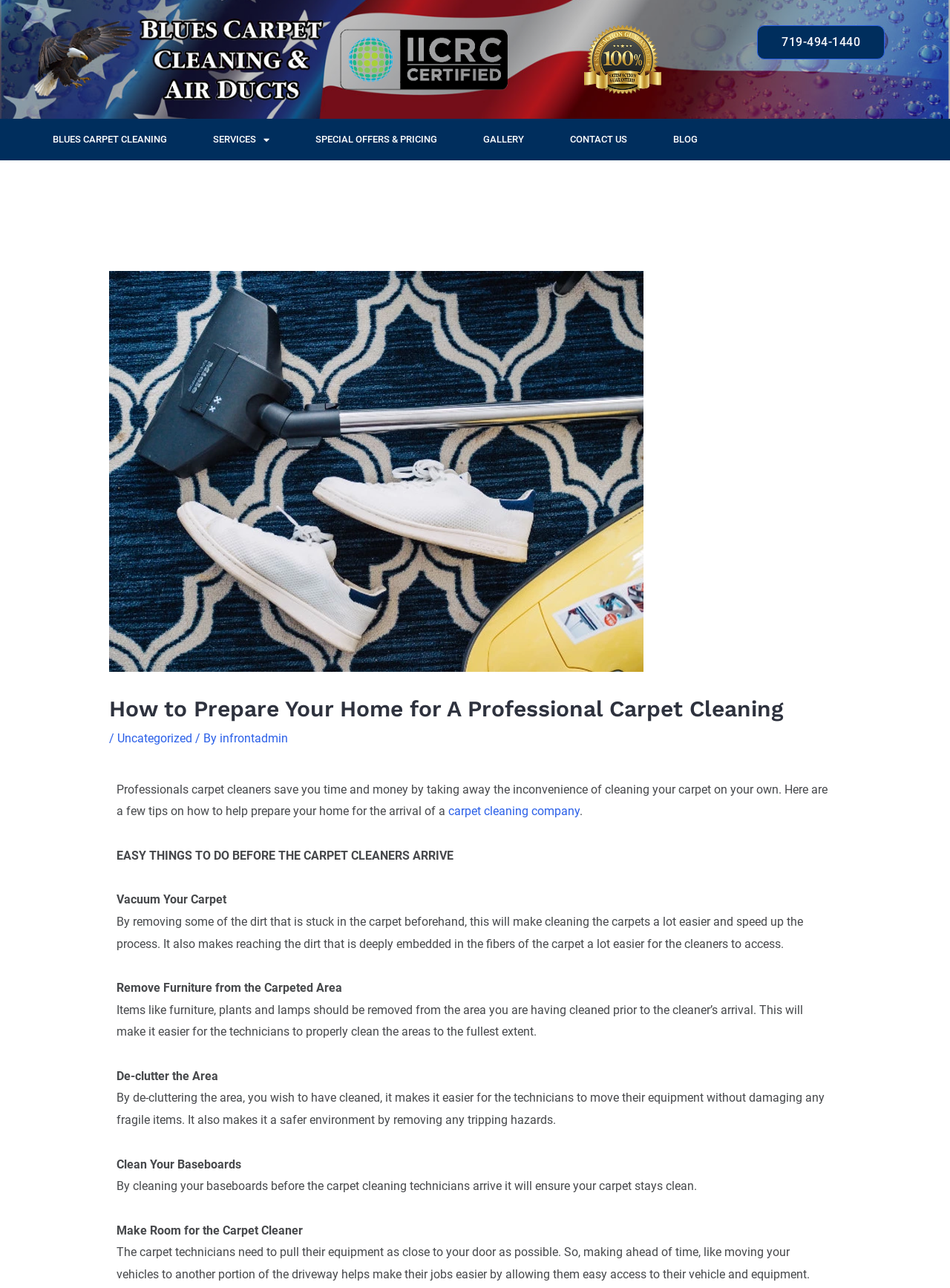Reply to the question below using a single word or brief phrase:
What is the benefit of de-cluttering the area before the cleaners arrive?

Easier and safer cleaning